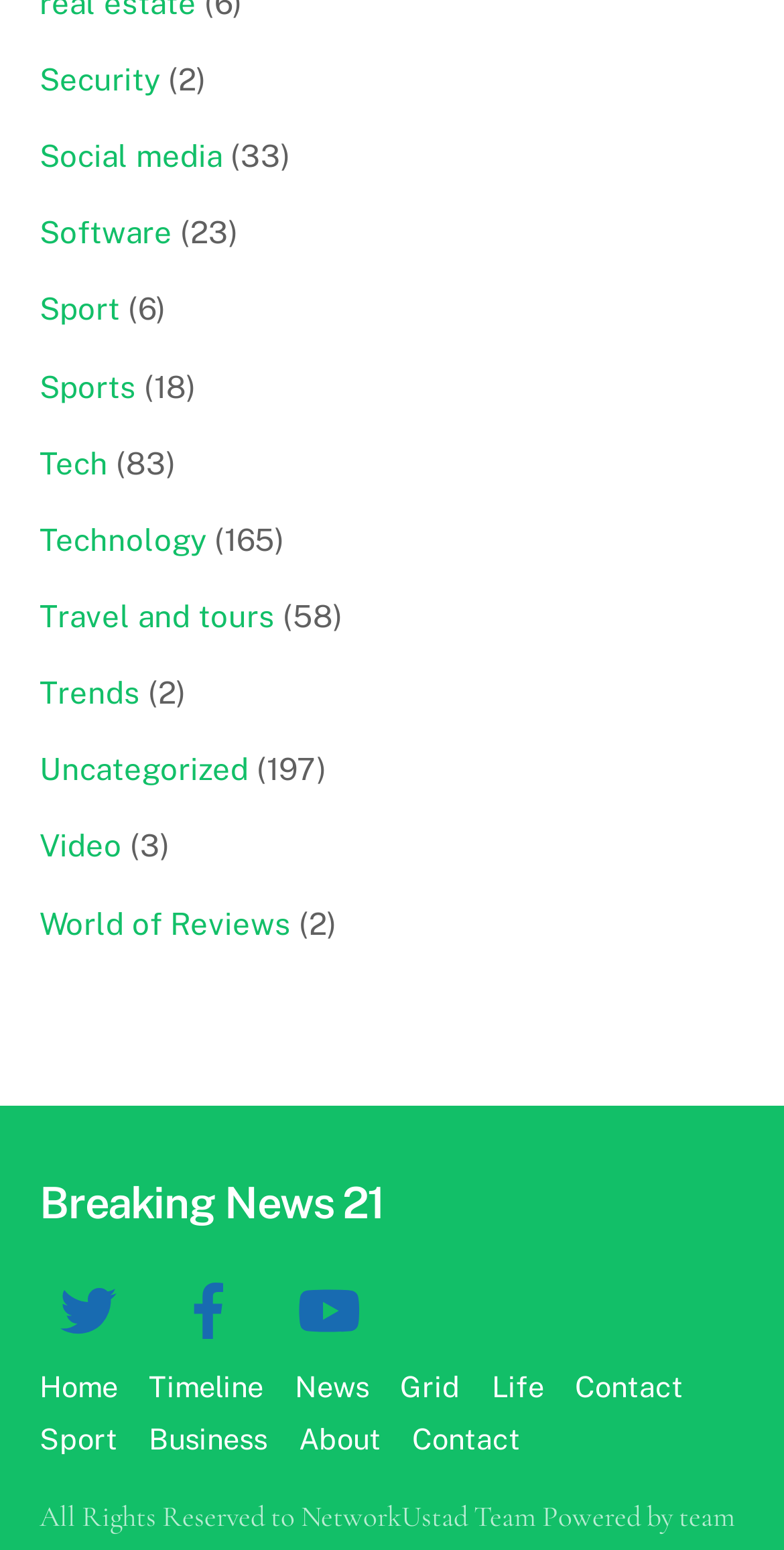Determine the bounding box coordinates of the clickable element to achieve the following action: 'Go to Home'. Provide the coordinates as four float values between 0 and 1, formatted as [left, top, right, bottom].

[0.05, 0.883, 0.15, 0.905]